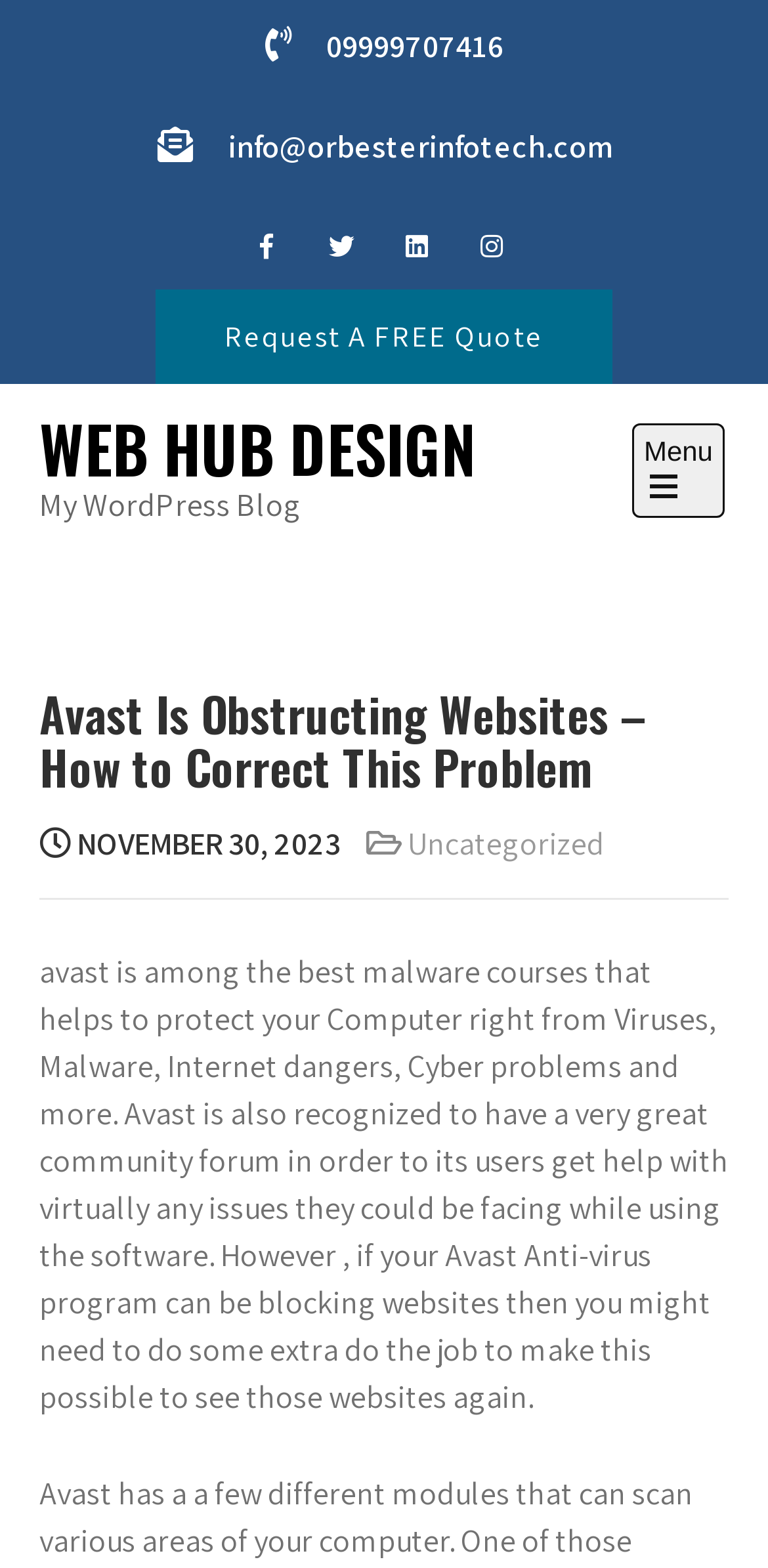What is the purpose of Avast software?
Look at the image and respond to the question as thoroughly as possible.

I read the static text element with the bounding box coordinates [0.051, 0.606, 0.949, 0.904], which contains the text describing the purpose of Avast software, and found that it helps to protect computers from viruses, malware, internet dangers, cyber problems, and more.